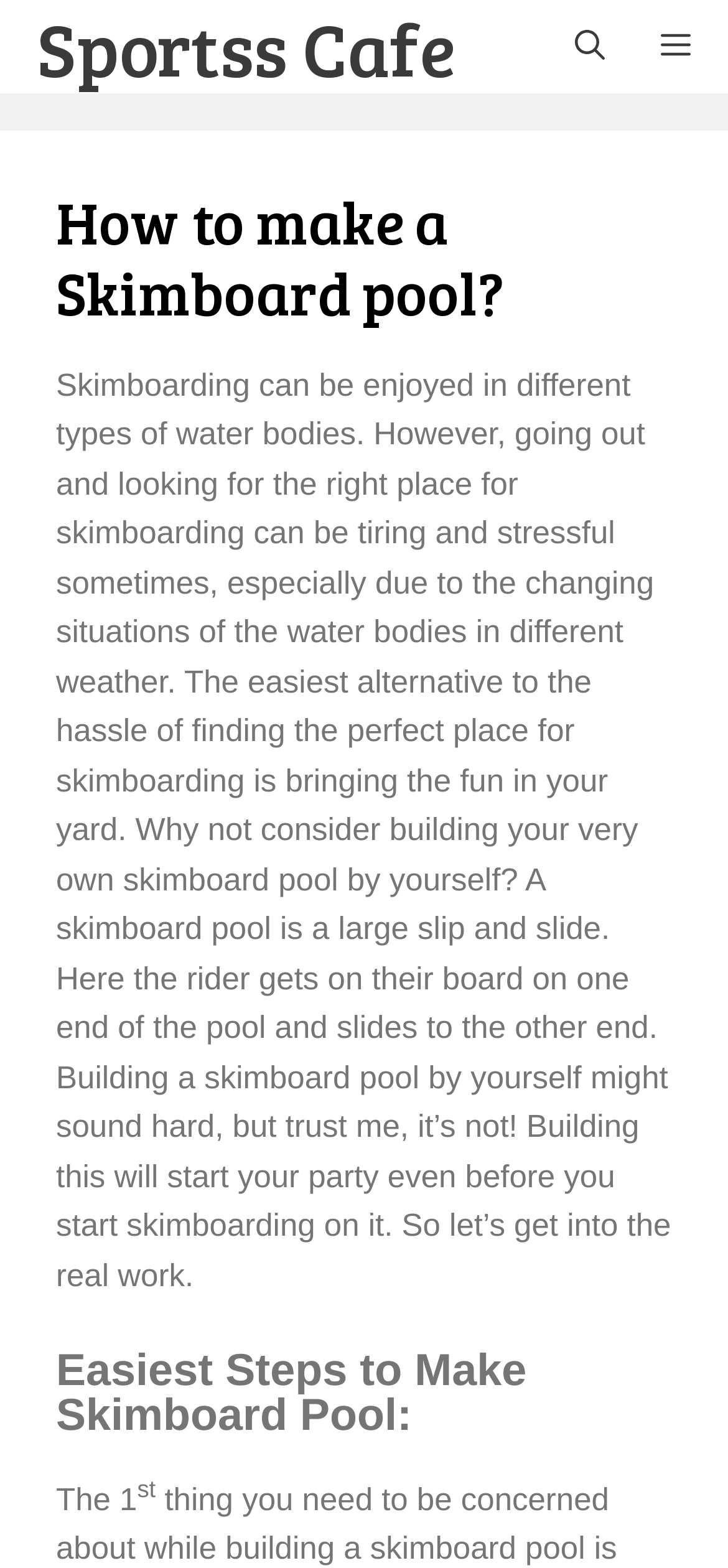What is the main topic of the webpage?
Craft a detailed and extensive response to the question.

The webpage provides a detailed description of what a skimboard pool is, and guides the reader on how to build one, indicating that the main topic of the webpage is building a skimboard pool.